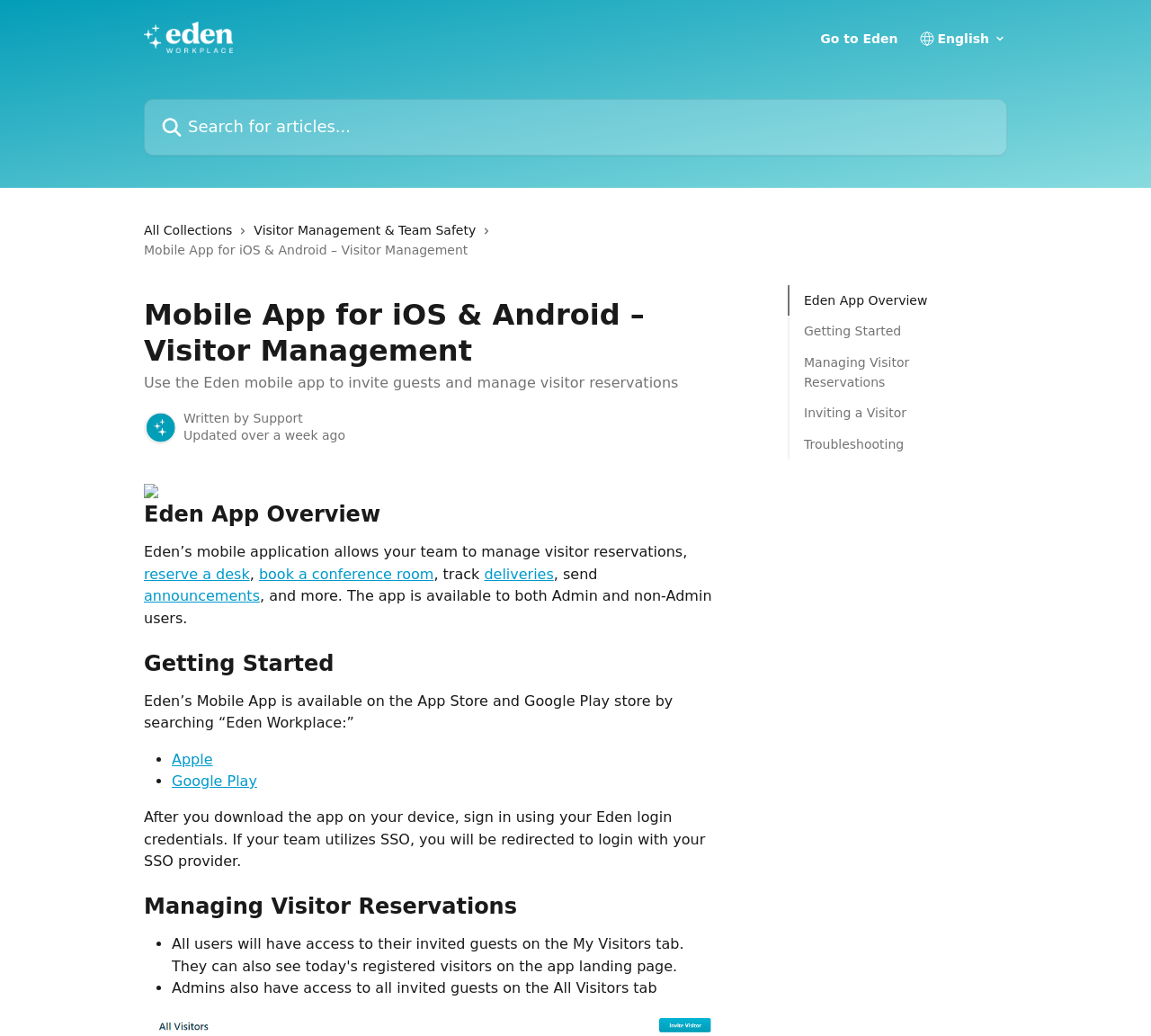Craft a detailed narrative of the webpage's structure and content.

This webpage is about the Eden mobile app, specifically its features and usage for visitor management. At the top, there is a header section with a logo and a search bar. Below the header, there are several links to different sections of the help center, including "Eden App Overview", "Getting Started", "Managing Visitor Reservations", and "Troubleshooting".

The main content of the page is divided into several sections. The first section, "Mobile App for iOS & Android – Visitor Management", provides an overview of the app's features, including inviting guests and managing visitor reservations. There is a support avatar image on the left side of this section.

The next section, "Eden App Overview", describes the app's capabilities, such as reserving a desk, booking a conference room, tracking deliveries, and sending announcements. This section also mentions that the app is available to both admin and non-admin users.

The "Getting Started" section provides instructions on how to download and install the app, including links to the App Store and Google Play store. It also explains how to sign in to the app using Eden login credentials or SSO provider.

The "Managing Visitor Reservations" section appears to provide more information on how to manage visitor reservations using the app, but the specific details are not clear from the provided accessibility tree.

Throughout the page, there are several images, including icons and logos, as well as links to other sections of the help center. The overall layout of the page is organized and easy to follow, with clear headings and concise text.